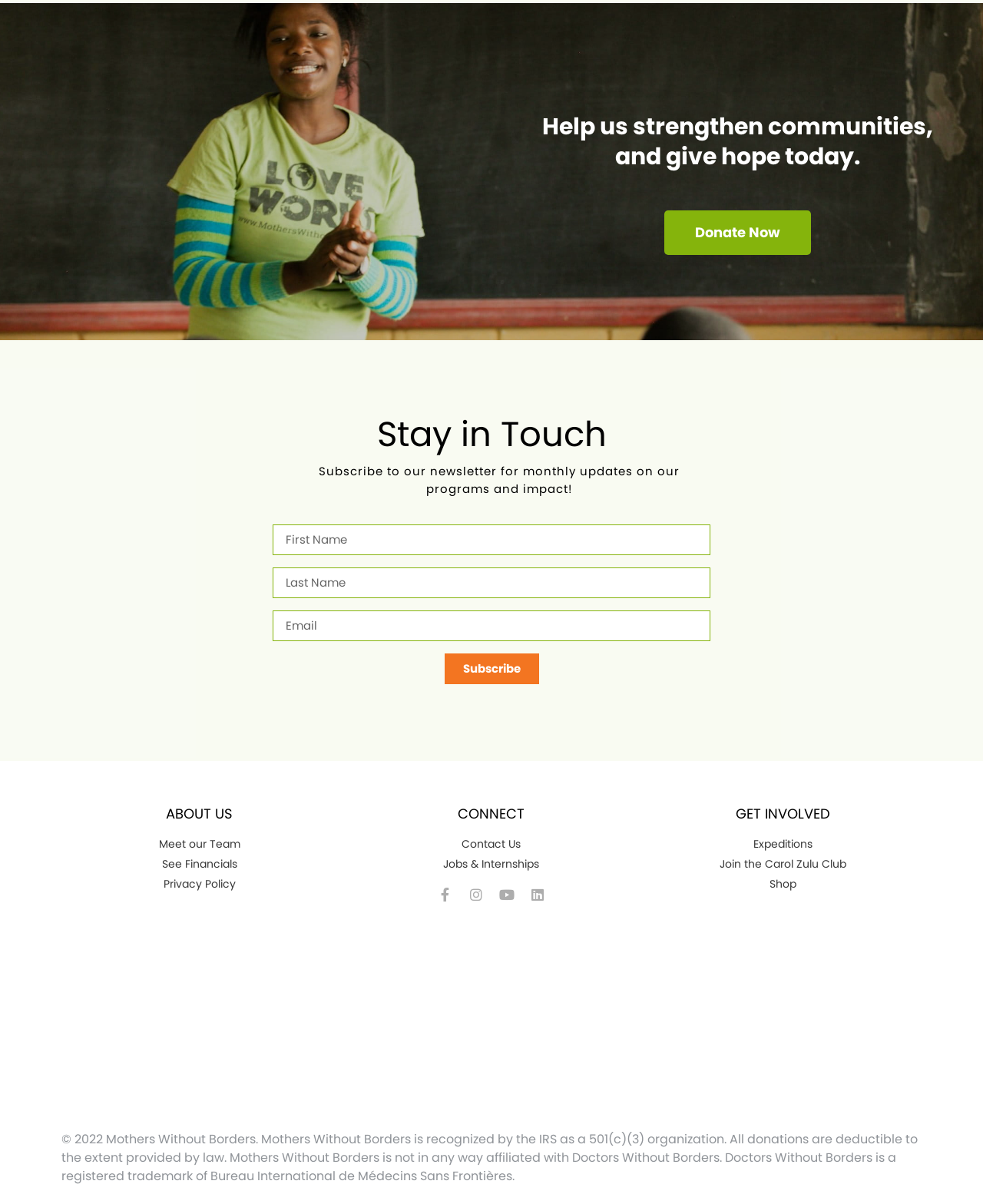What is the name of the club you can join on this website?
Using the picture, provide a one-word or short phrase answer.

Carol Zulu Club